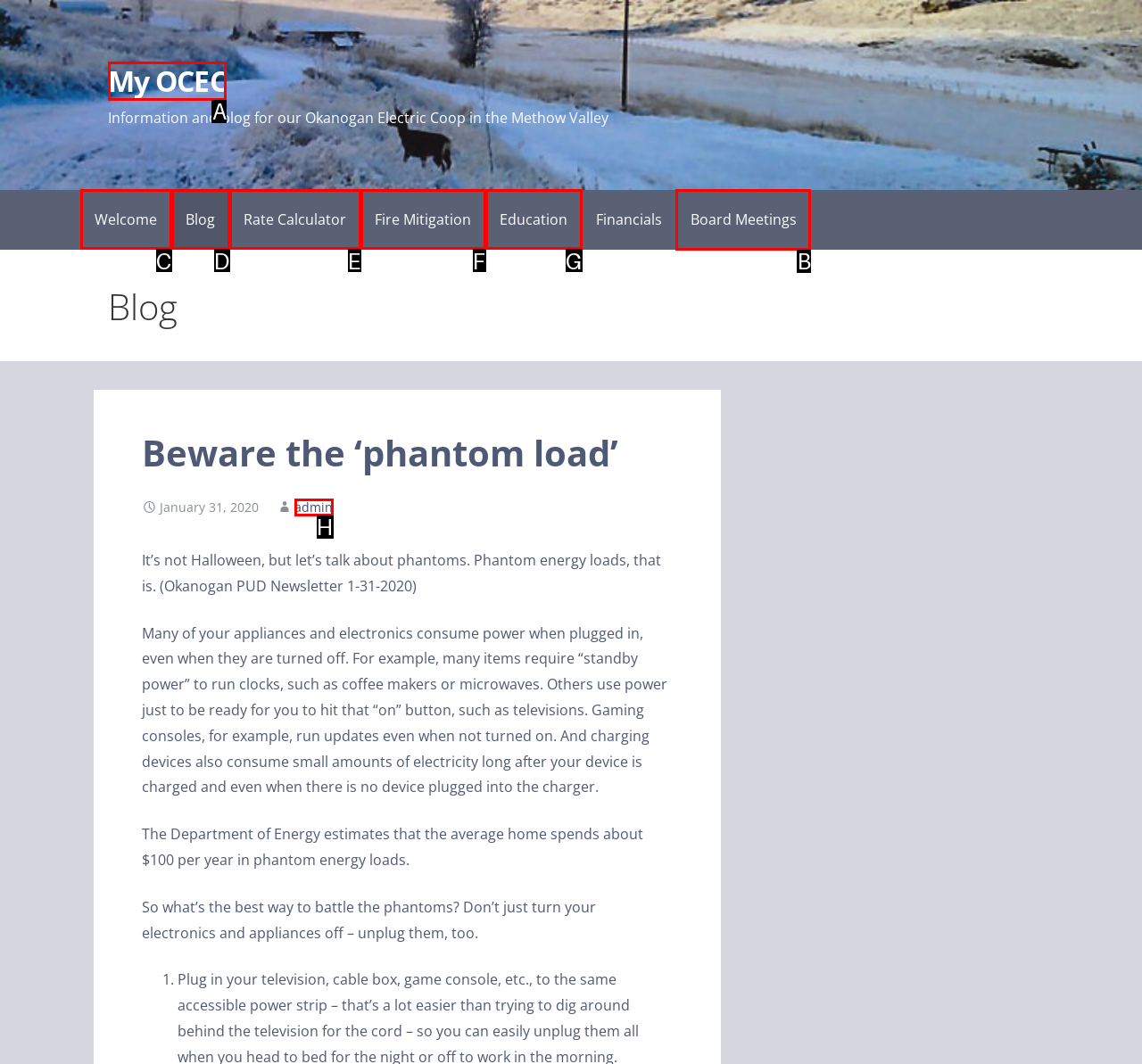Tell me which one HTML element I should click to complete the following task: Check the 'Board Meetings' link Answer with the option's letter from the given choices directly.

B